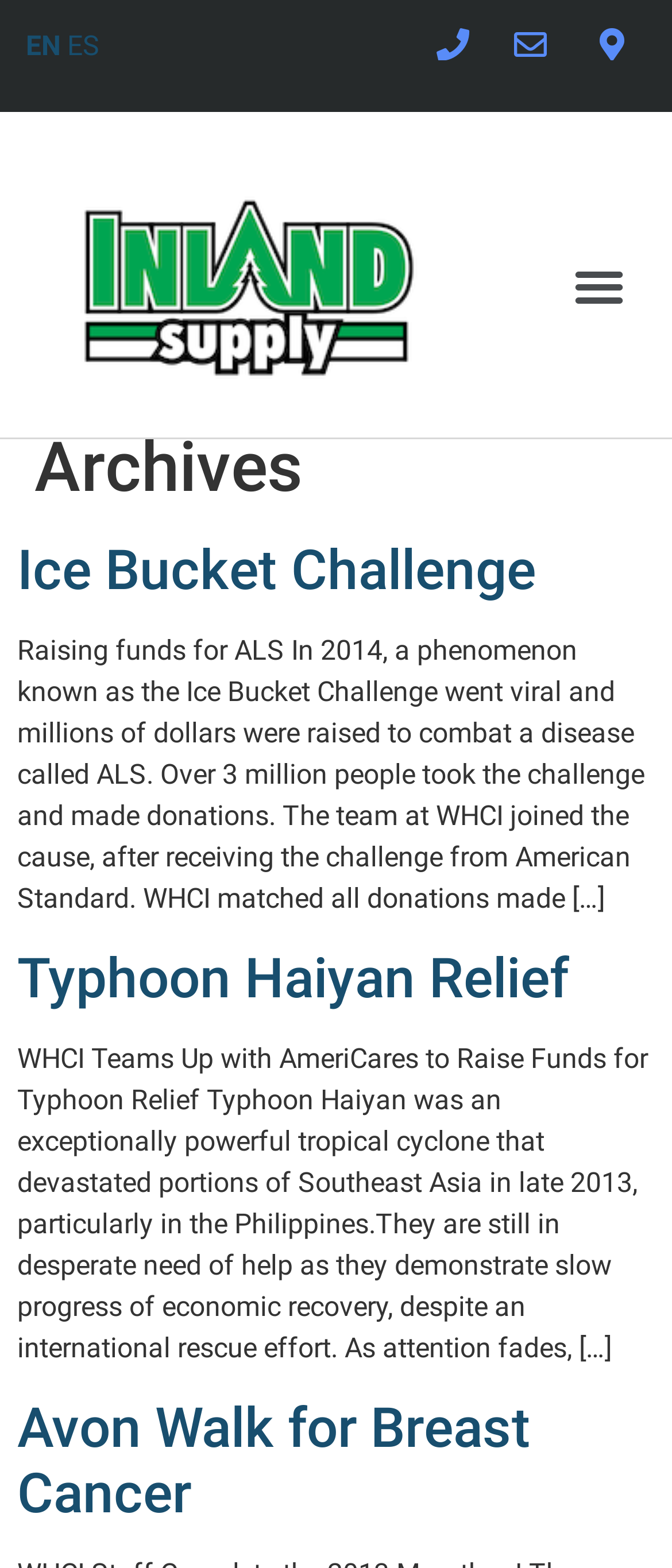Respond concisely with one word or phrase to the following query:
What is the first article about?

Ice Bucket Challenge